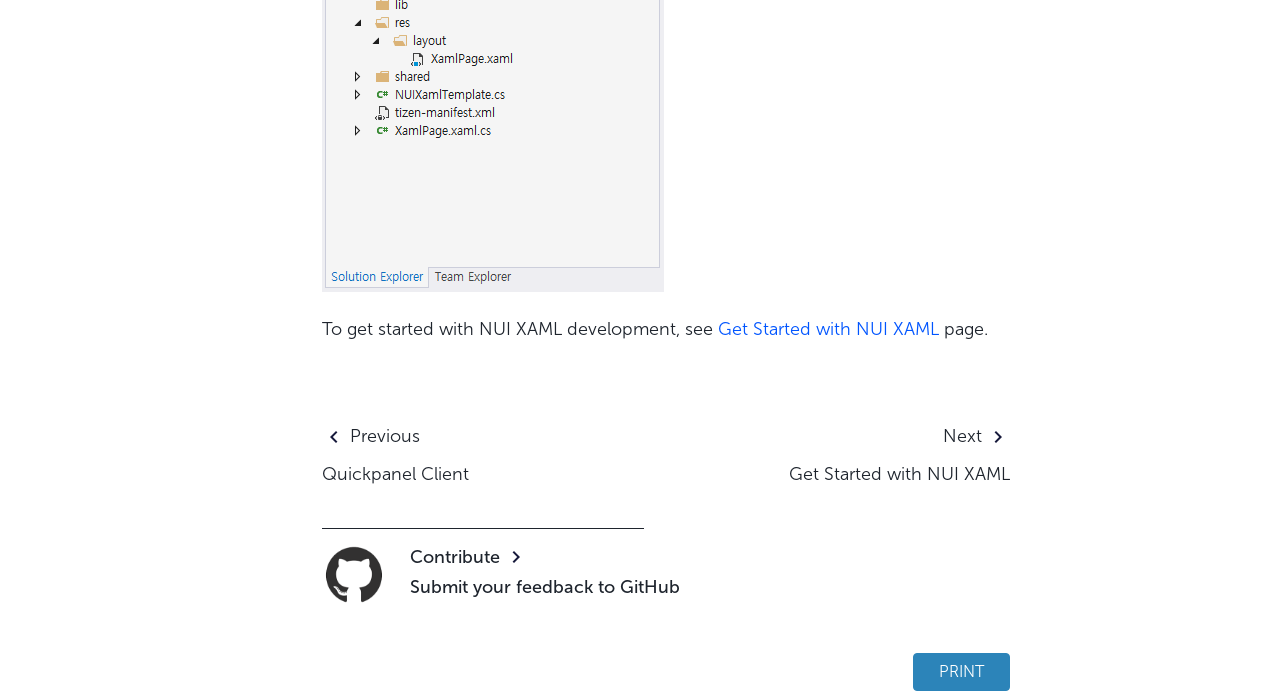Can you find the bounding box coordinates of the area I should click to execute the following instruction: "Click on the link to watch related videos"?

None